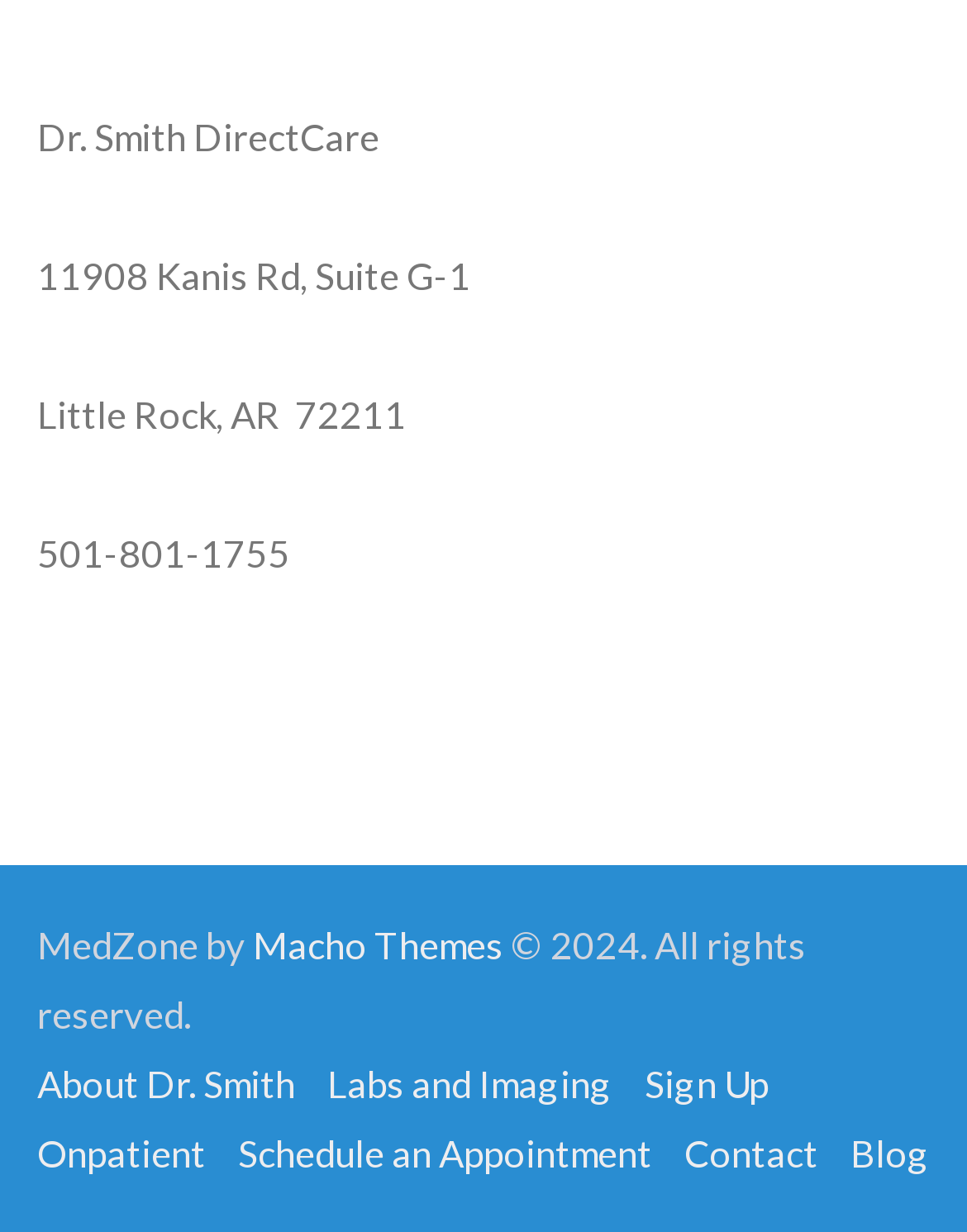Please specify the bounding box coordinates in the format (top-left x, top-left y, bottom-right x, bottom-right y), with all values as floating point numbers between 0 and 1. Identify the bounding box of the UI element described by: Sign Up

[0.667, 0.861, 0.795, 0.898]